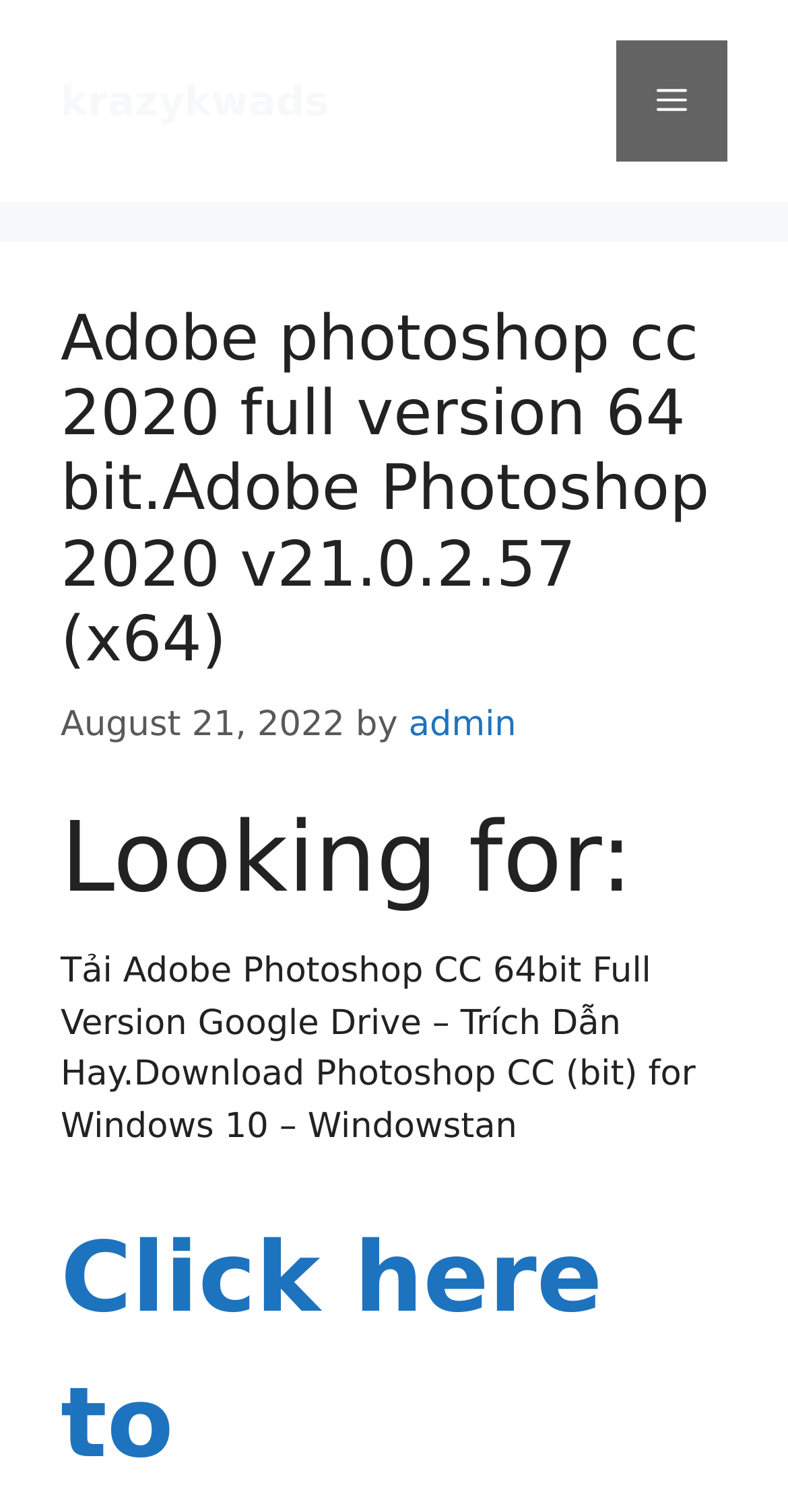Who is the author of the article?
Examine the image closely and answer the question with as much detail as possible.

I found the author of the article by looking at the link element that contains the text 'admin'. This link element is a child element of the HeaderAsNonLandmark element, which is a child element of the primary menu button.